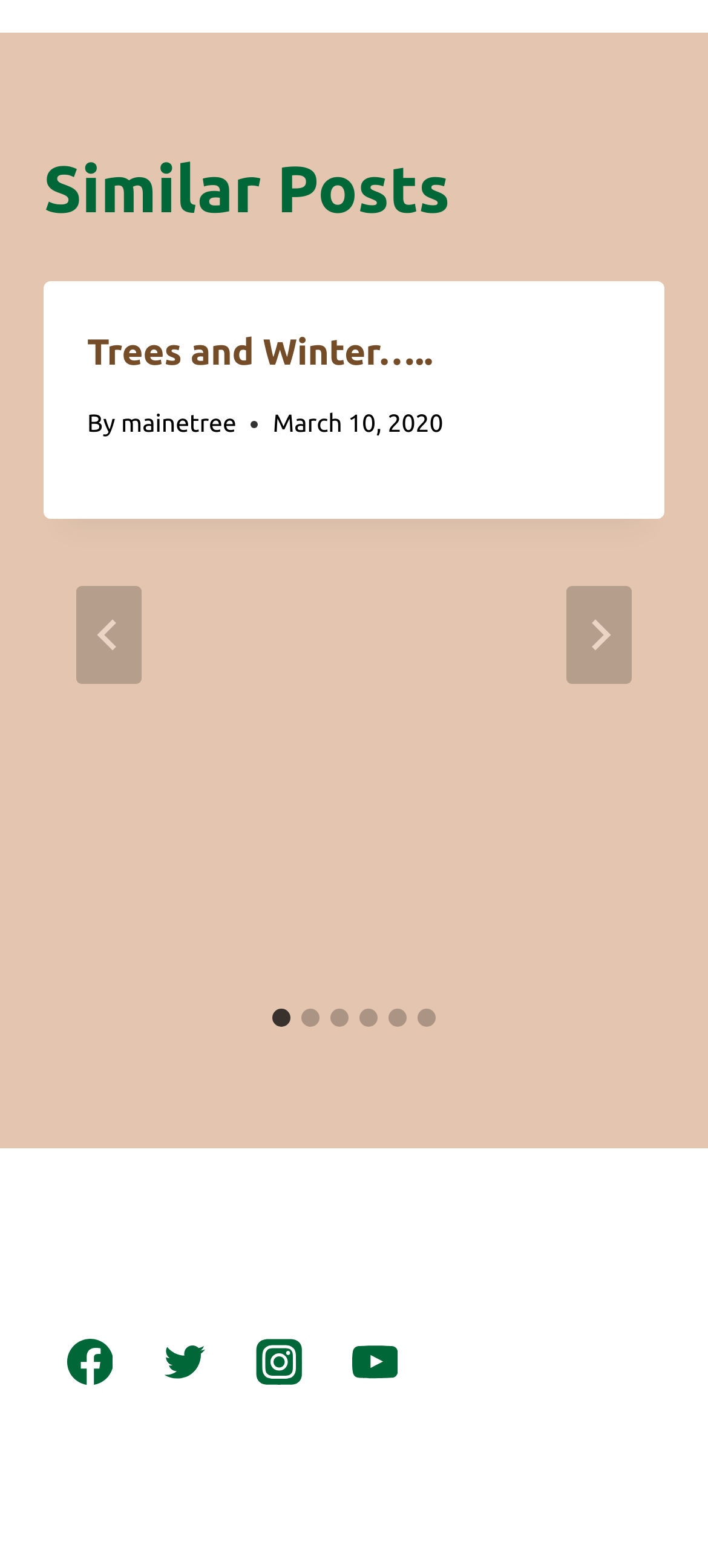How many social media links are there at the bottom?
Use the information from the image to give a detailed answer to the question.

I counted the number of link elements at the bottom of the page and found that there are 4 links, each corresponding to a social media platform (Facebook, Twitter, Instagram, and YouTube).